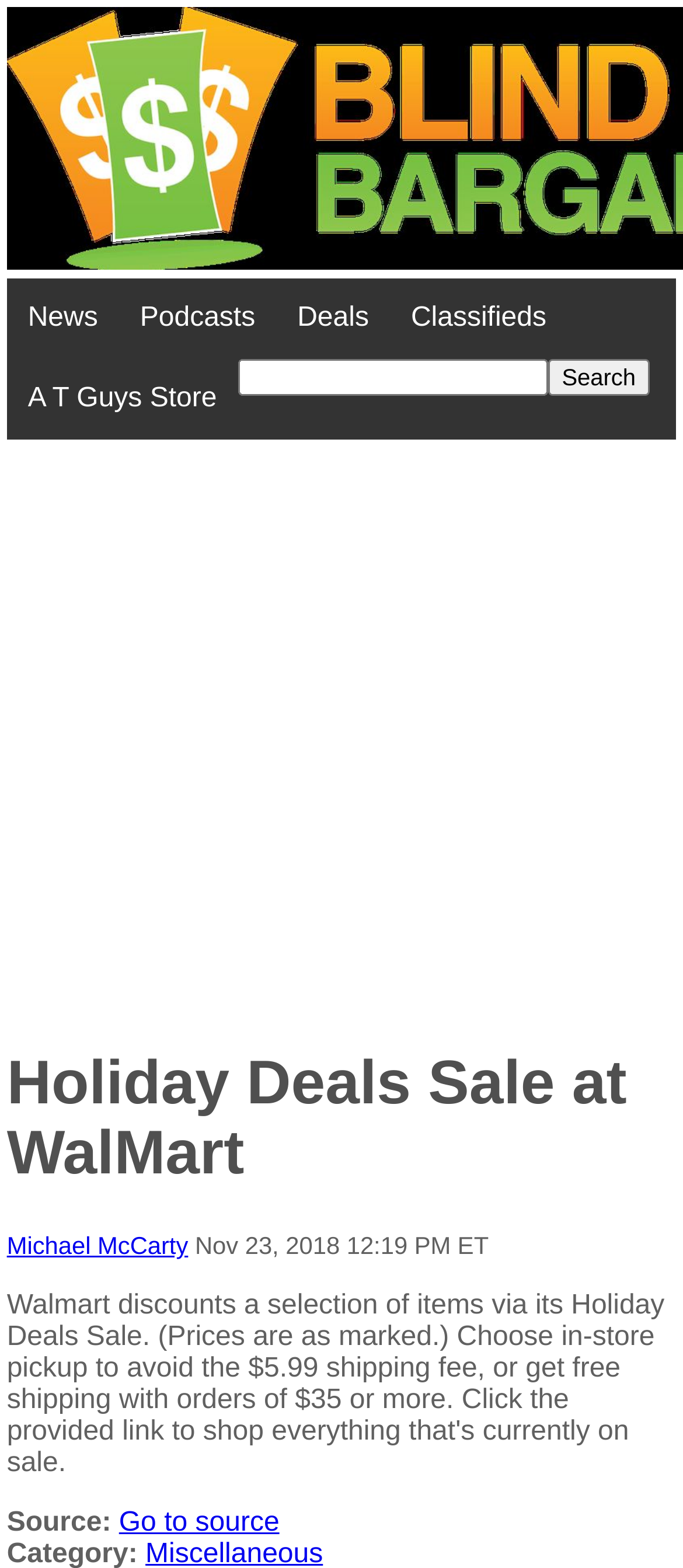Reply to the question below using a single word or brief phrase:
What is the text of the first link?

News